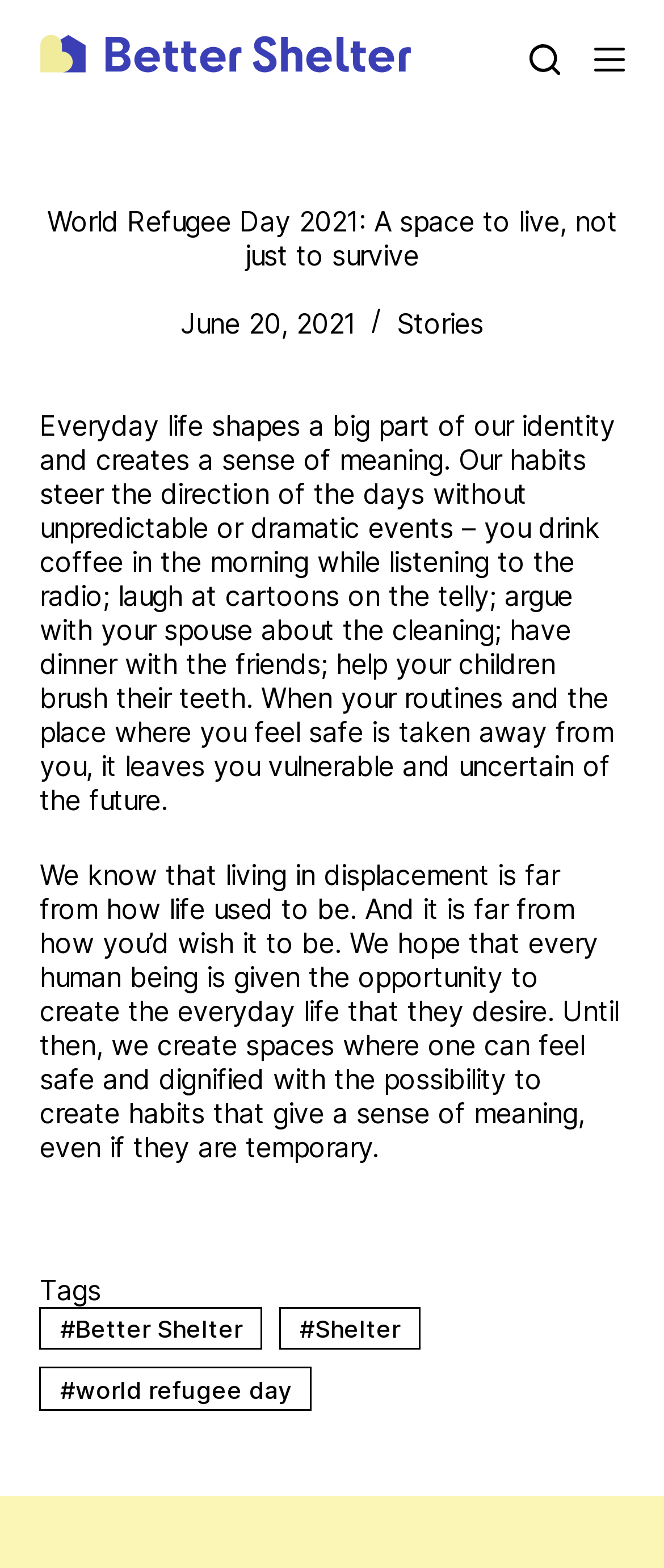What is the purpose of the organization?
From the details in the image, provide a complete and detailed answer to the question.

The purpose of the organization can be inferred from the text, which mentions creating spaces where refugees can feel safe and dignified, and create habits that give a sense of meaning.